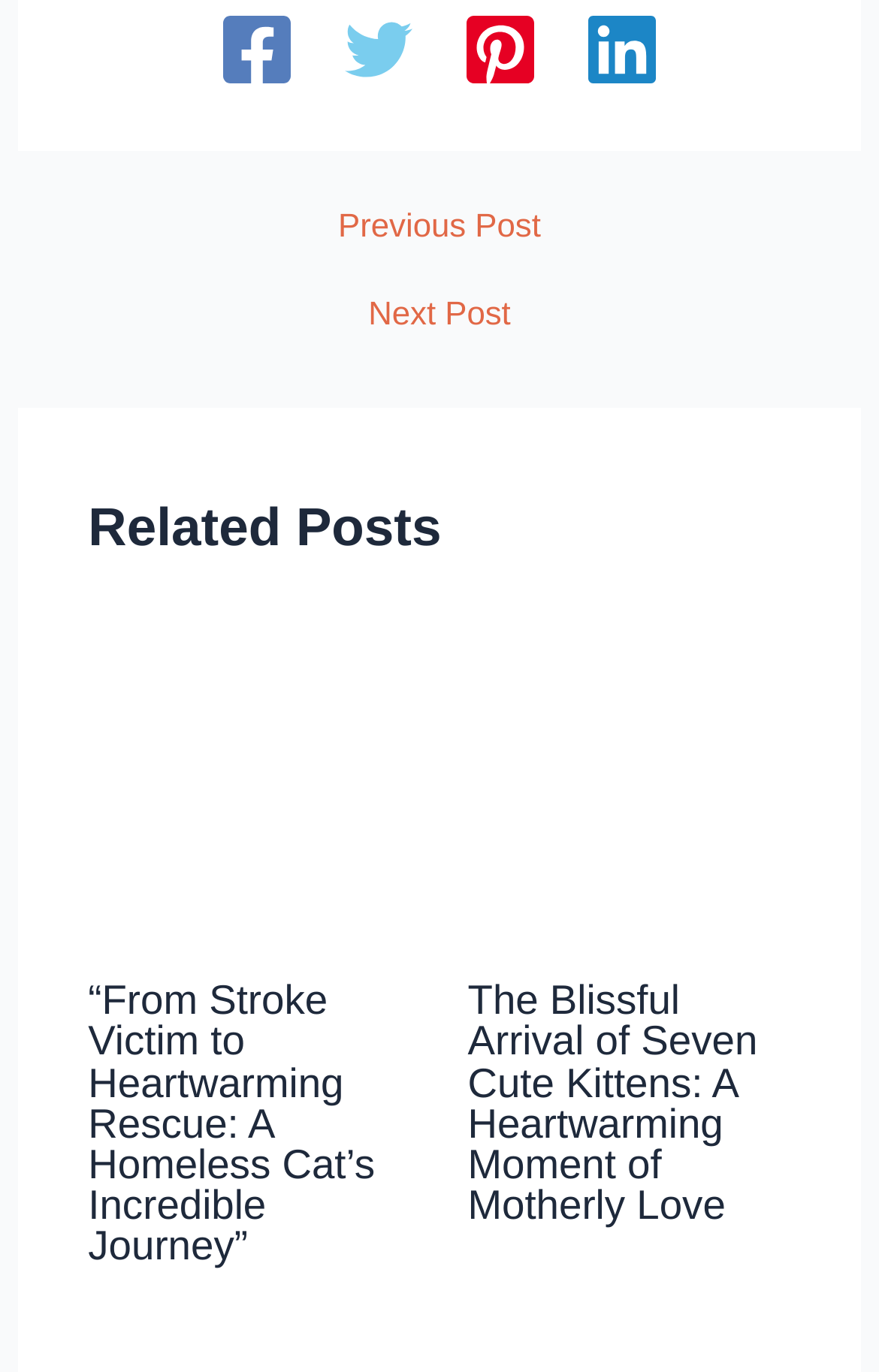Determine the coordinates of the bounding box for the clickable area needed to execute this instruction: "Read more about 'From Stroke Victim to Heartwarming Rescue: A Homeless Cat’s Incredible Journey'".

[0.1, 0.559, 0.468, 0.586]